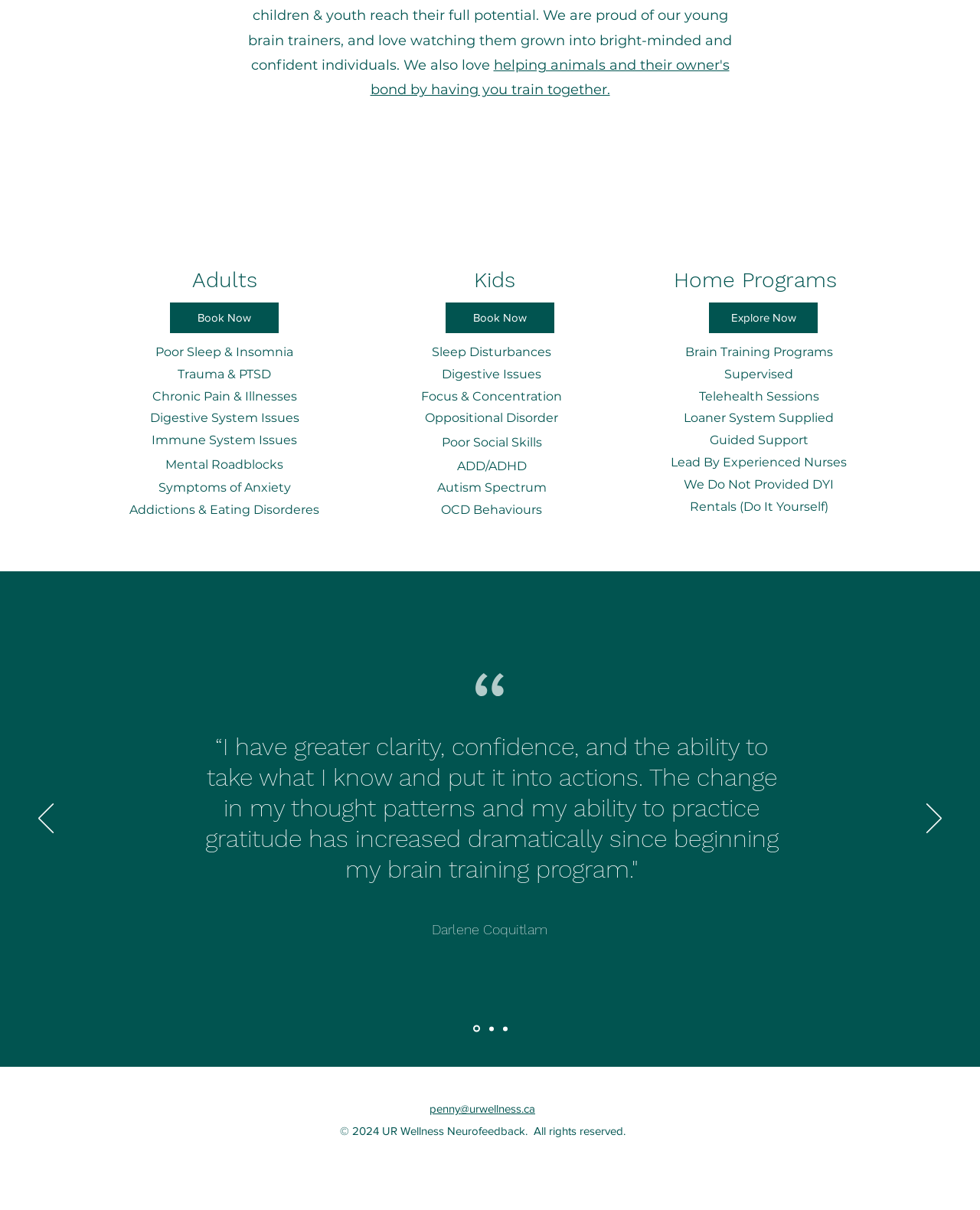Find the bounding box coordinates for the area that should be clicked to accomplish the instruction: "Click the 'Book Now' button for adults".

[0.173, 0.25, 0.284, 0.275]